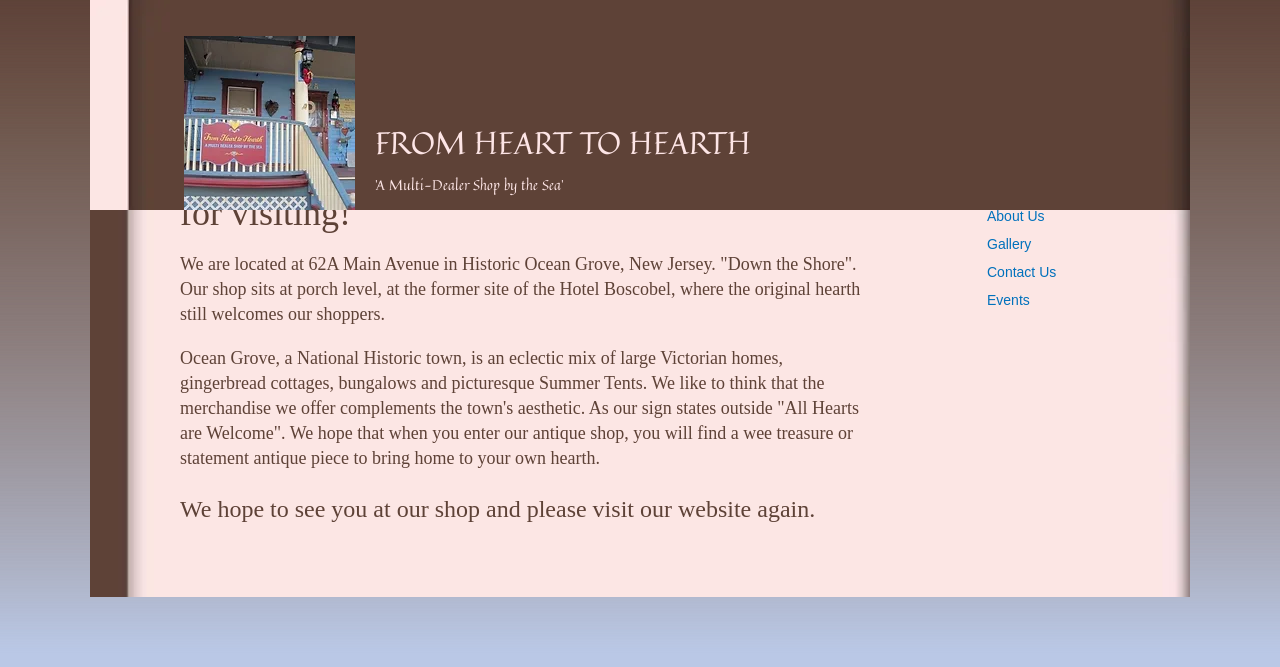Find the bounding box of the UI element described as: "Home". The bounding box coordinates should be given as four float values between 0 and 1, i.e., [left, top, right, bottom].

[0.763, 0.264, 0.808, 0.301]